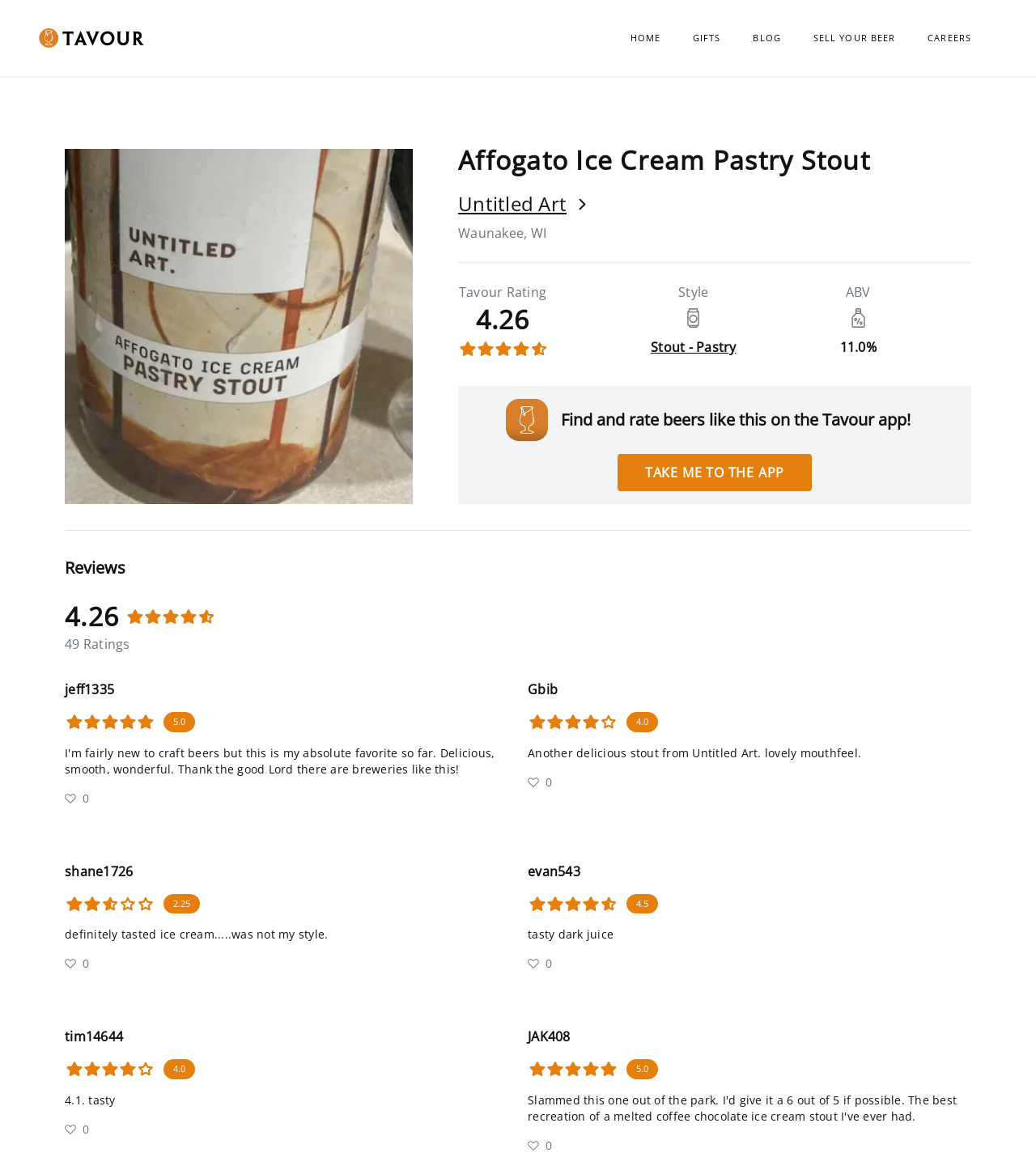From the element description parent_node: HOME, predict the bounding box coordinates of the UI element. The coordinates must be specified in the format (top-left x, top-left y, bottom-right x, bottom-right y) and should be within the 0 to 1 range.

[0.031, 0.024, 0.608, 0.041]